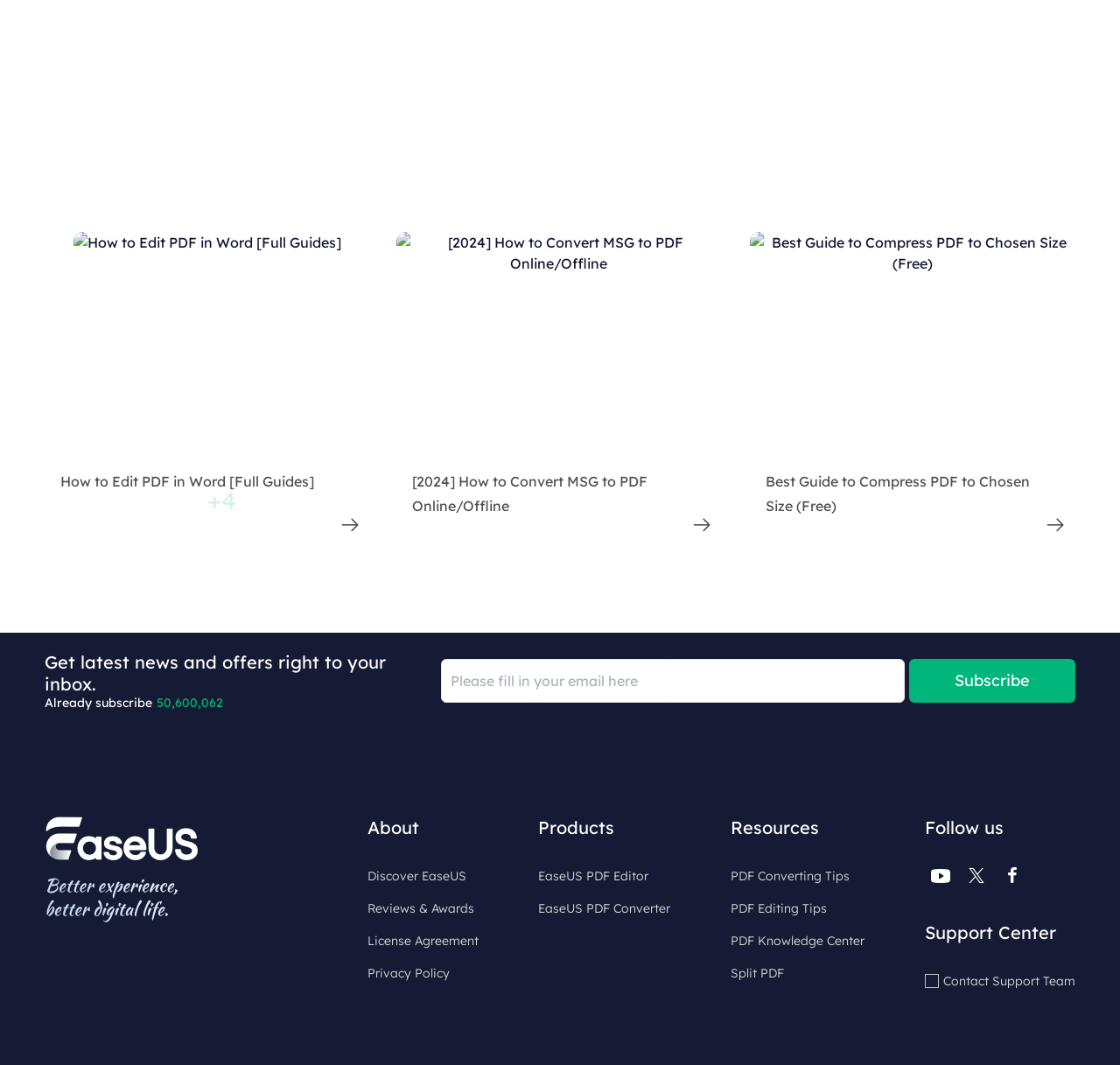Please respond to the question using a single word or phrase:
What is the text next to the 'Subscribe' button?

Already subscribe